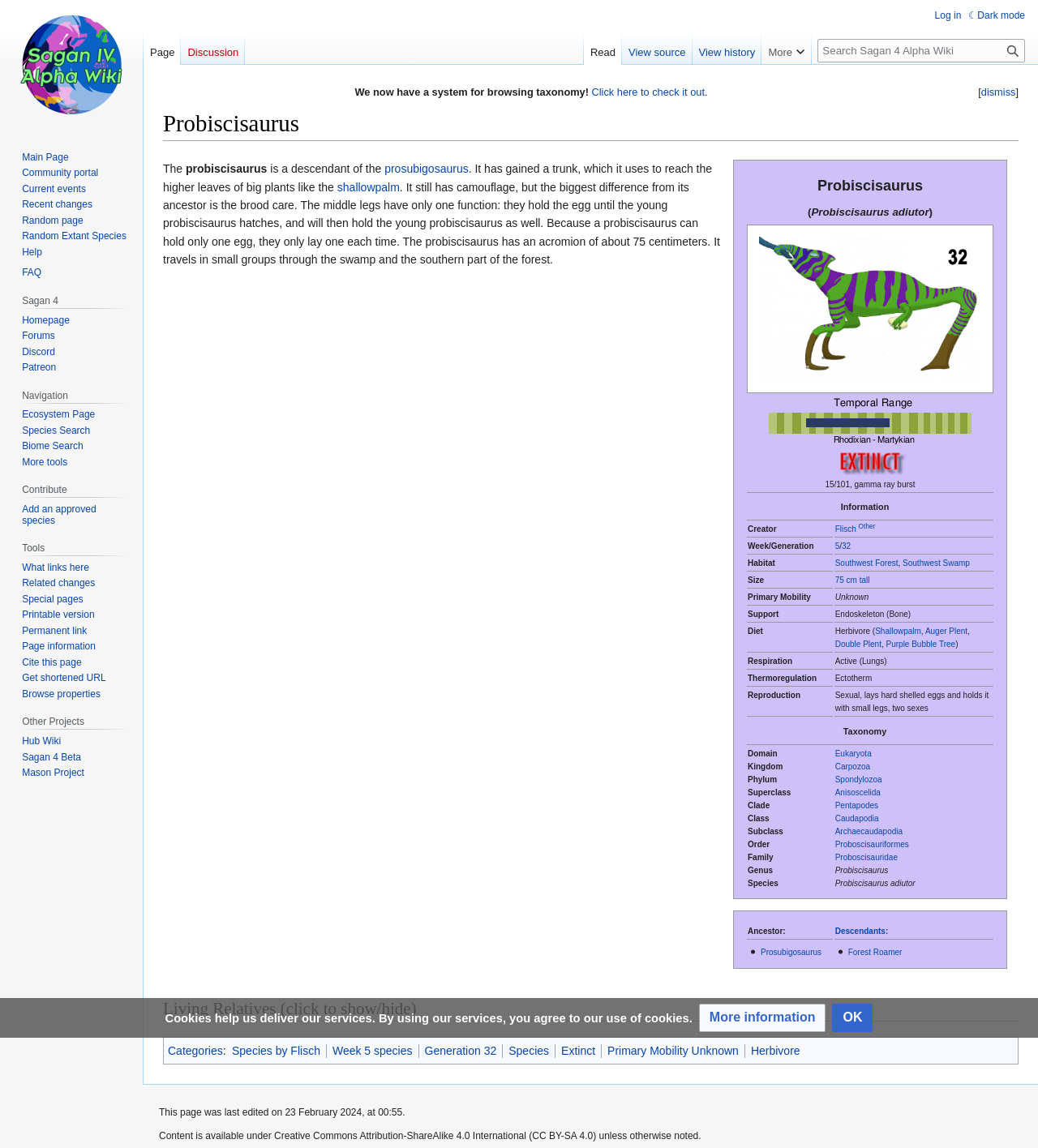Carefully observe the image and respond to the question with a detailed answer:
What is the creator of the Probiscisaurus?

The creator of the Probiscisaurus can be found in the table element on the webpage, in the row with the header 'Creator', which reads 'Flisch Other'.